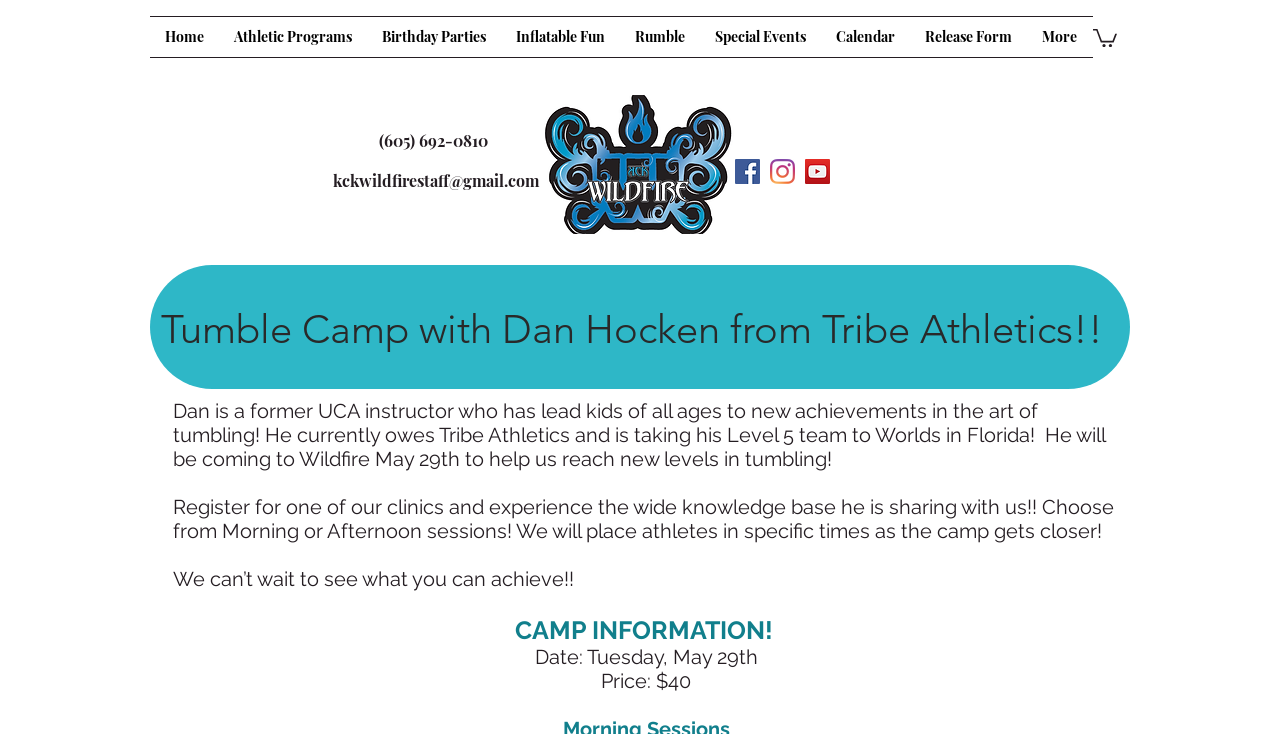Please give a concise answer to this question using a single word or phrase: 
What is the phone number on the webpage?

(605) 692-0810